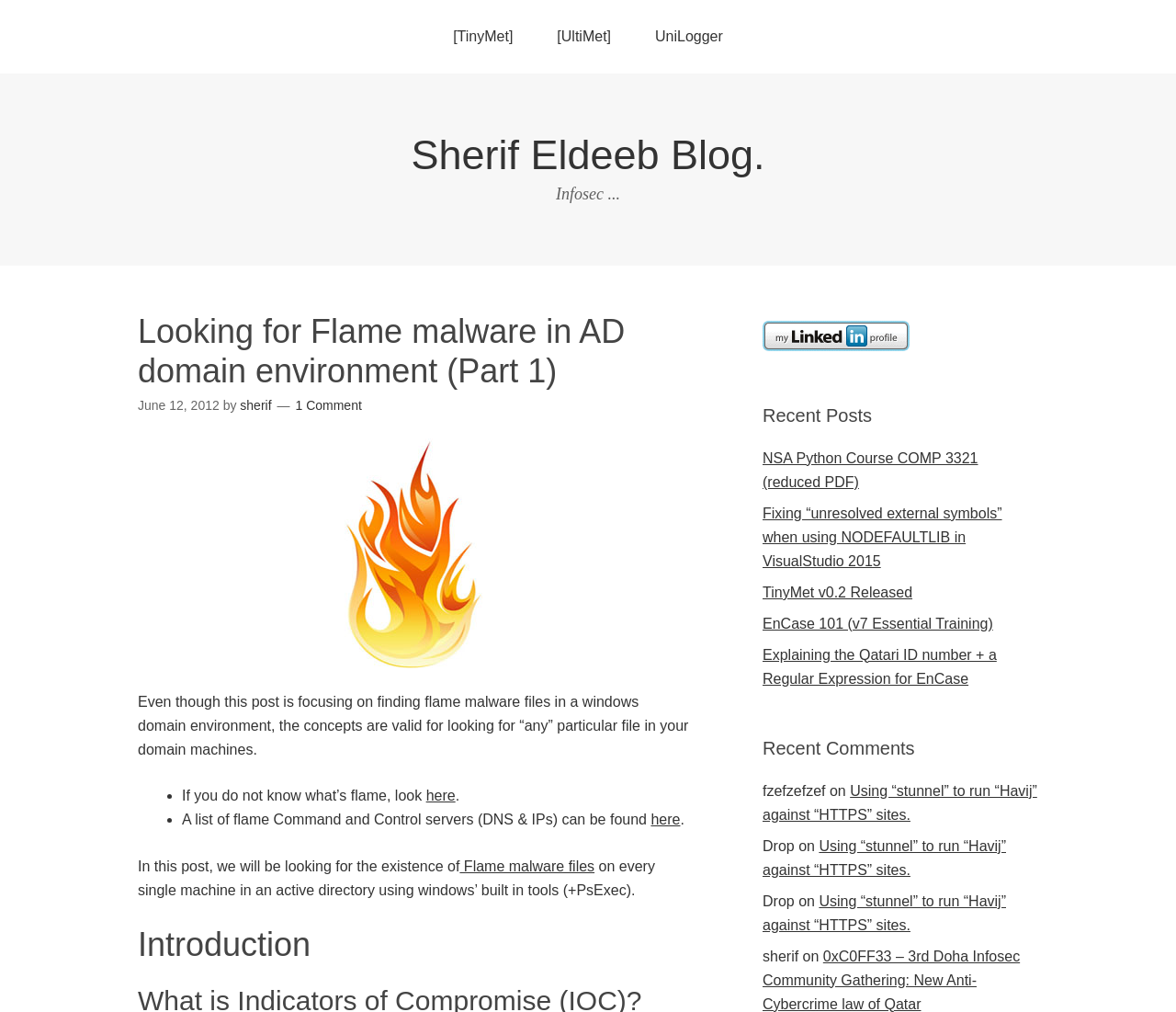Give a one-word or short phrase answer to the question: 
What is the category of the recent posts section?

Infosec